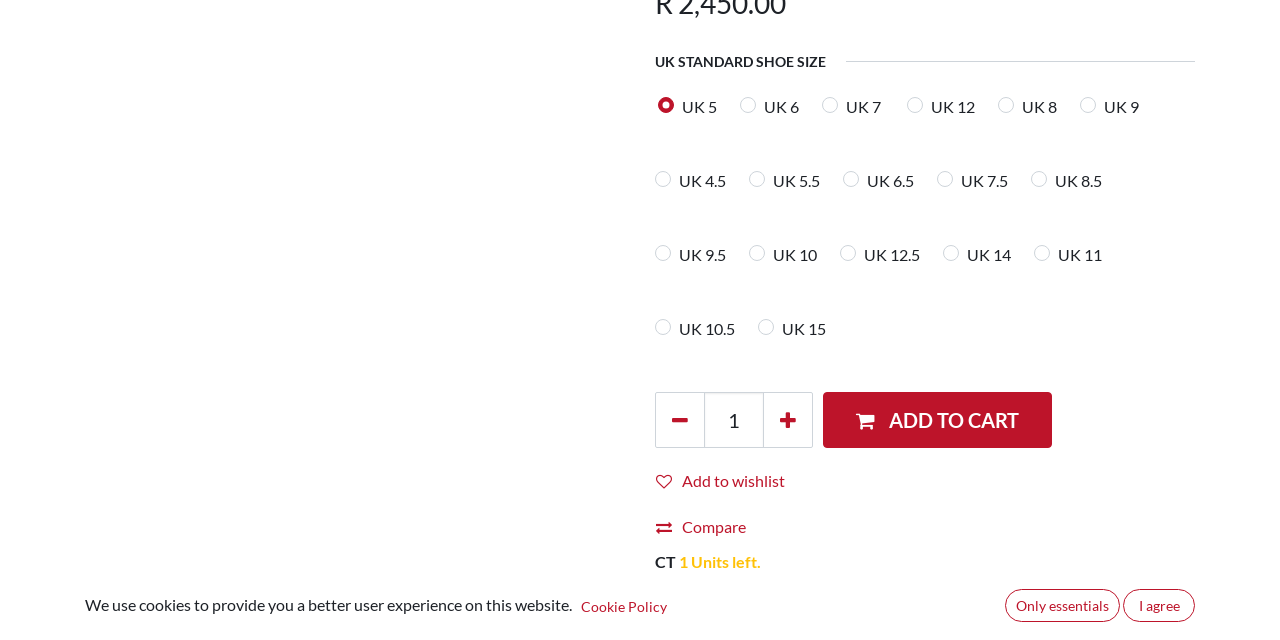Determine the bounding box of the UI element mentioned here: "input value="1" name="add_qty" value="1"". The coordinates must be in the format [left, top, right, bottom] with values ranging from 0 to 1.

[0.55, 0.728, 0.597, 0.816]